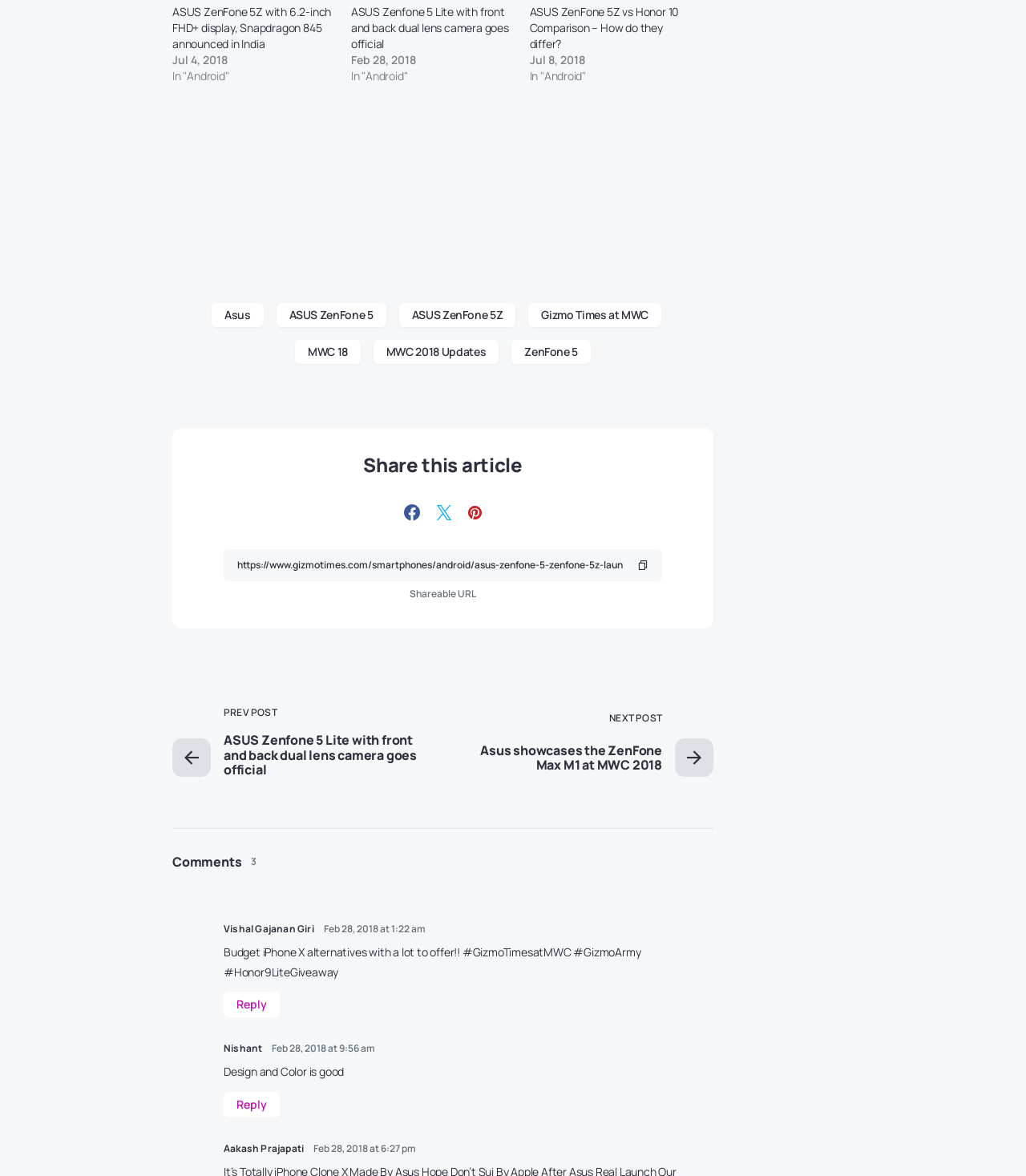Predict the bounding box coordinates for the UI element described as: "MWC 18". The coordinates should be four float numbers between 0 and 1, presented as [left, top, right, bottom].

[0.287, 0.276, 0.351, 0.296]